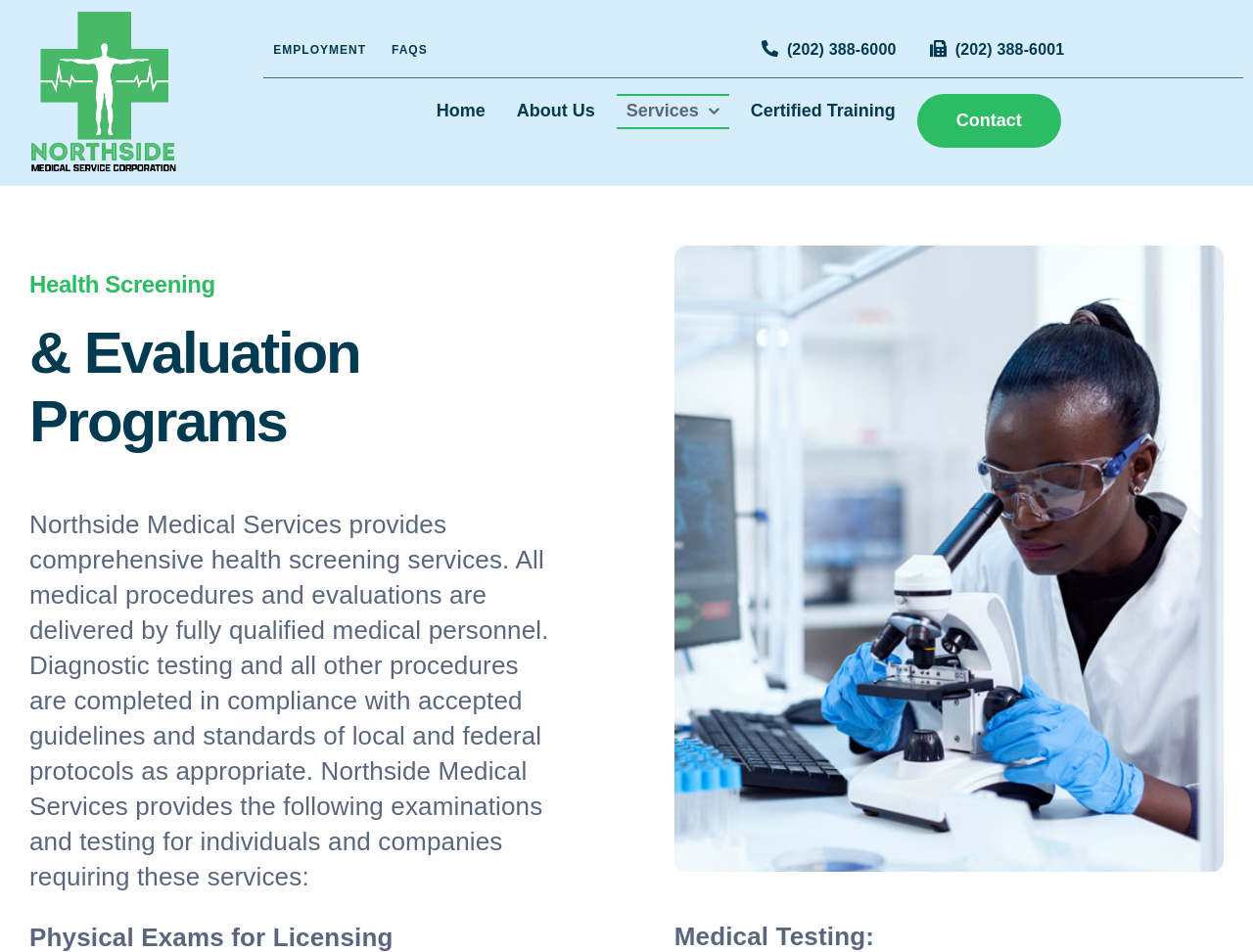What type of services does Northside Medical Services provide?
Your answer should be a single word or phrase derived from the screenshot.

Comprehensive health screening services